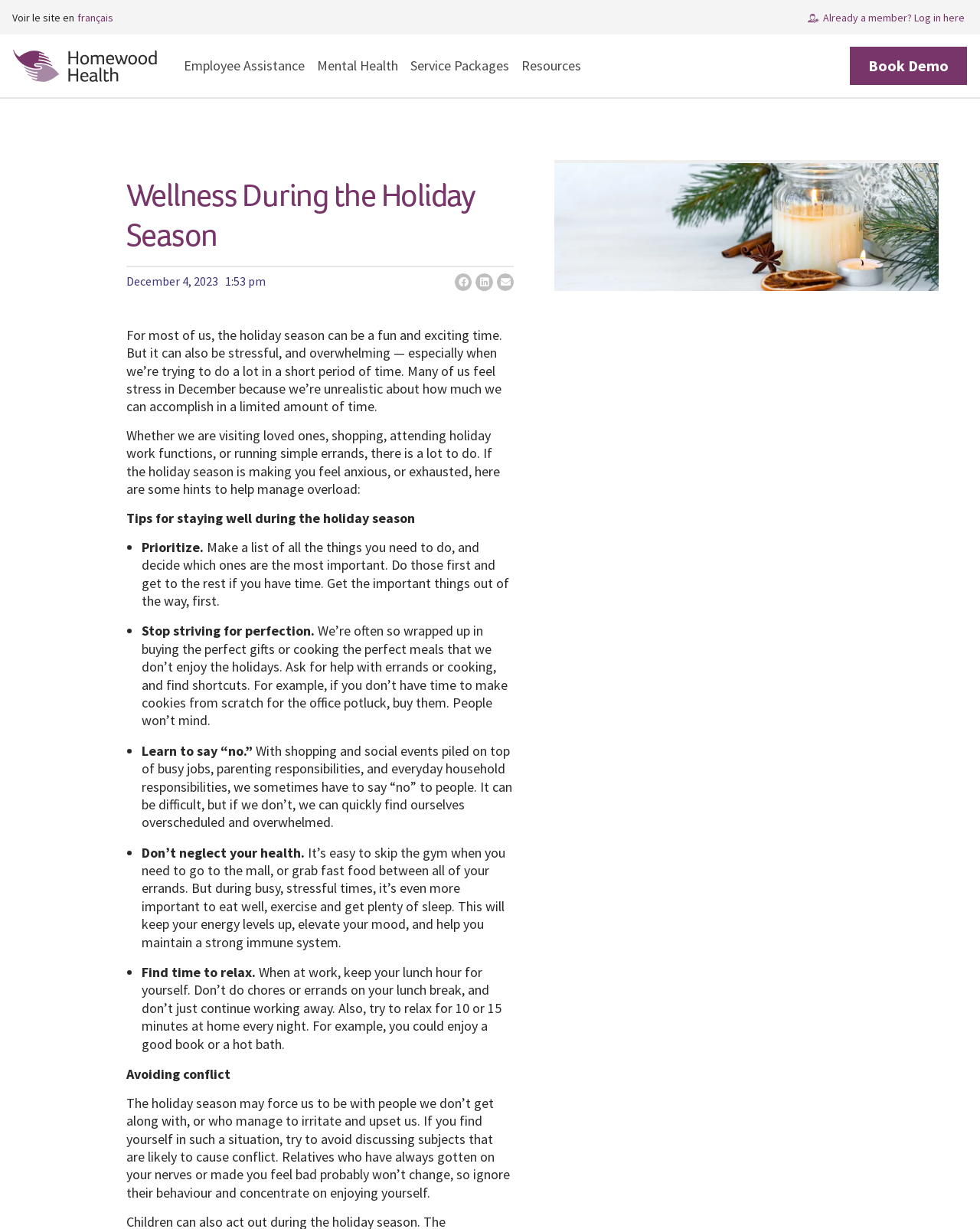Identify the bounding box coordinates for the element you need to click to achieve the following task: "Click the 'Employee Assistance' button". Provide the bounding box coordinates as four float numbers between 0 and 1, in the form [left, top, right, bottom].

[0.188, 0.039, 0.311, 0.068]